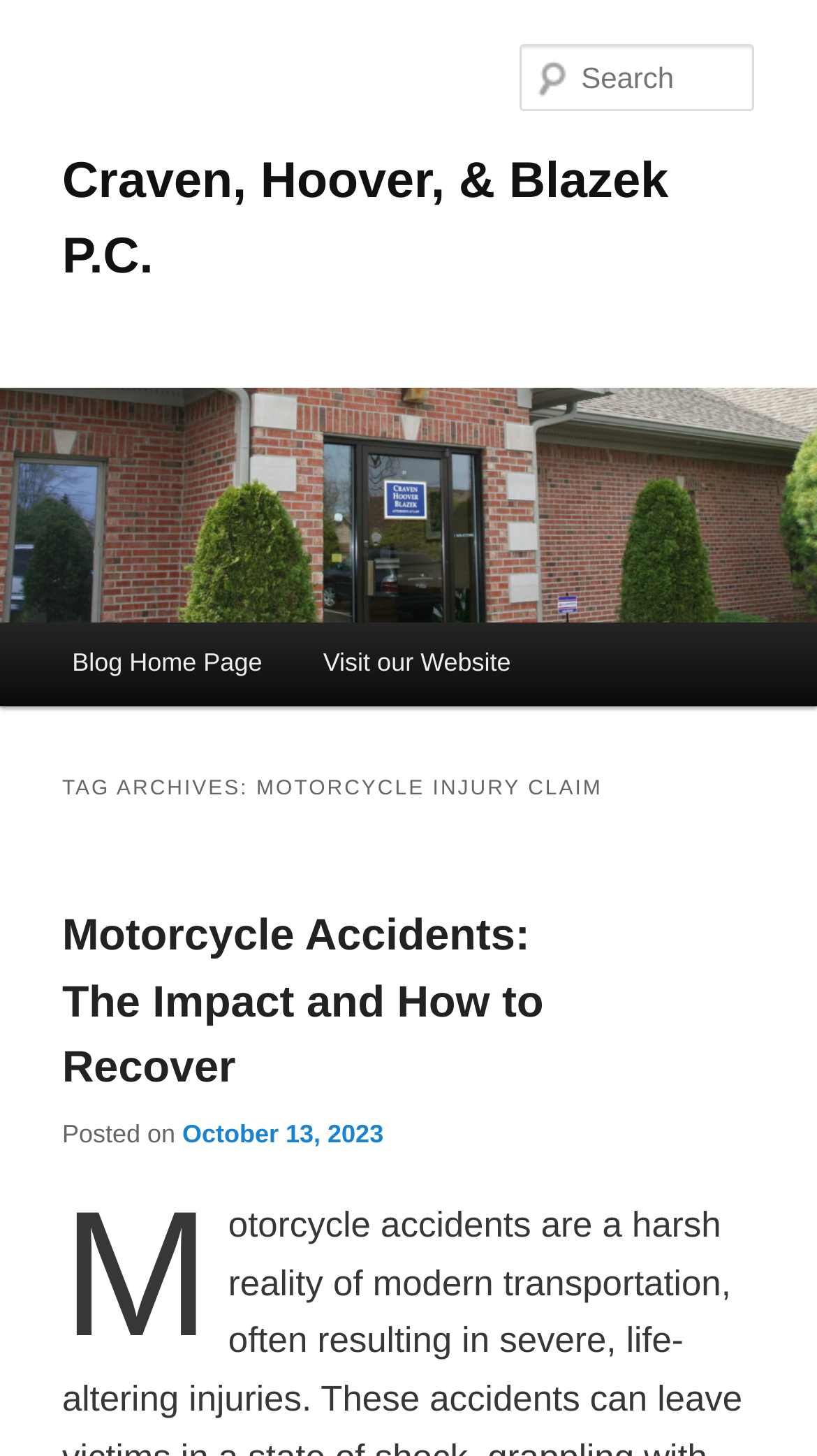Give a concise answer of one word or phrase to the question: 
What is the purpose of the search box?

To search the website